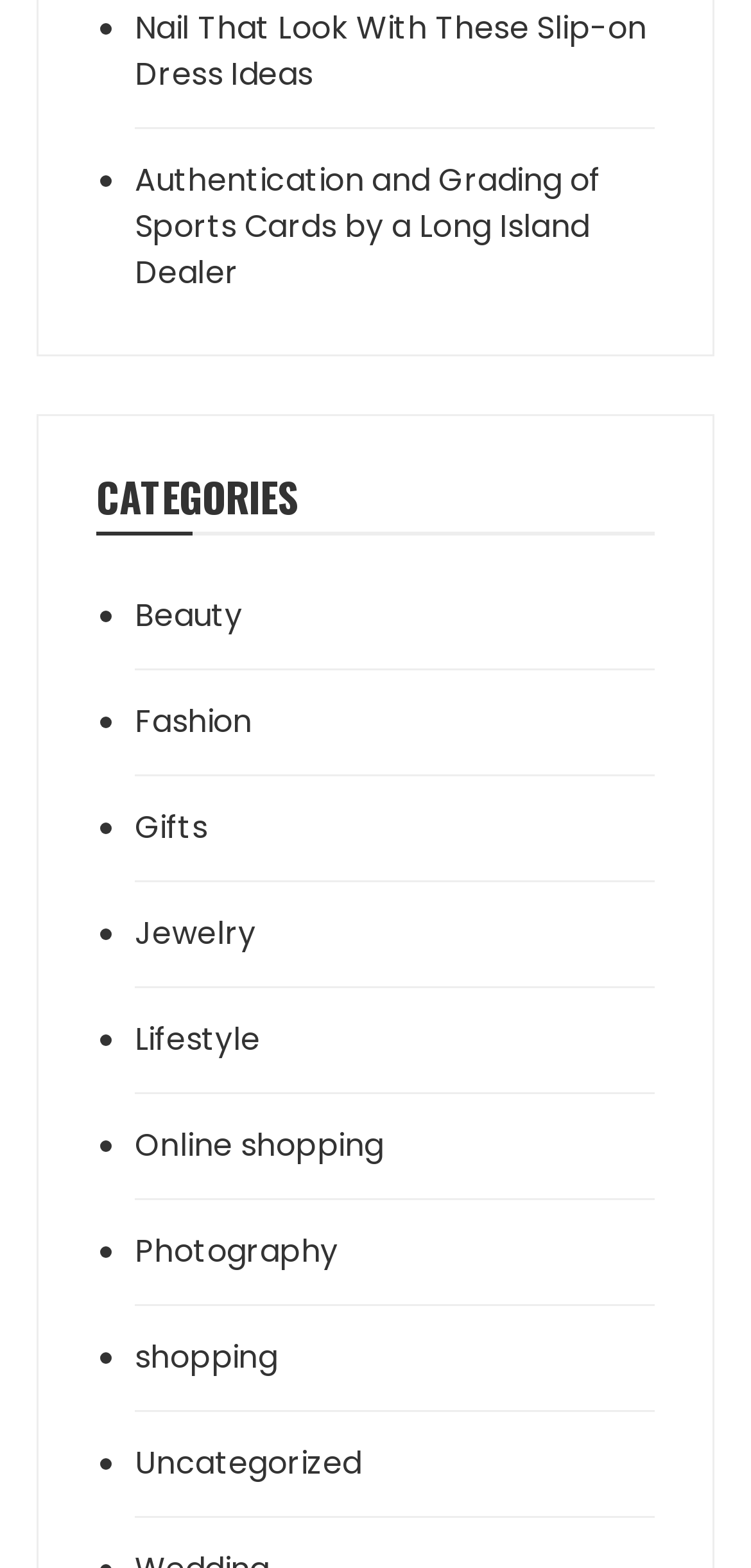Can you specify the bounding box coordinates of the area that needs to be clicked to fulfill the following instruction: "Learn about Lifestyle"?

[0.179, 0.649, 0.733, 0.679]